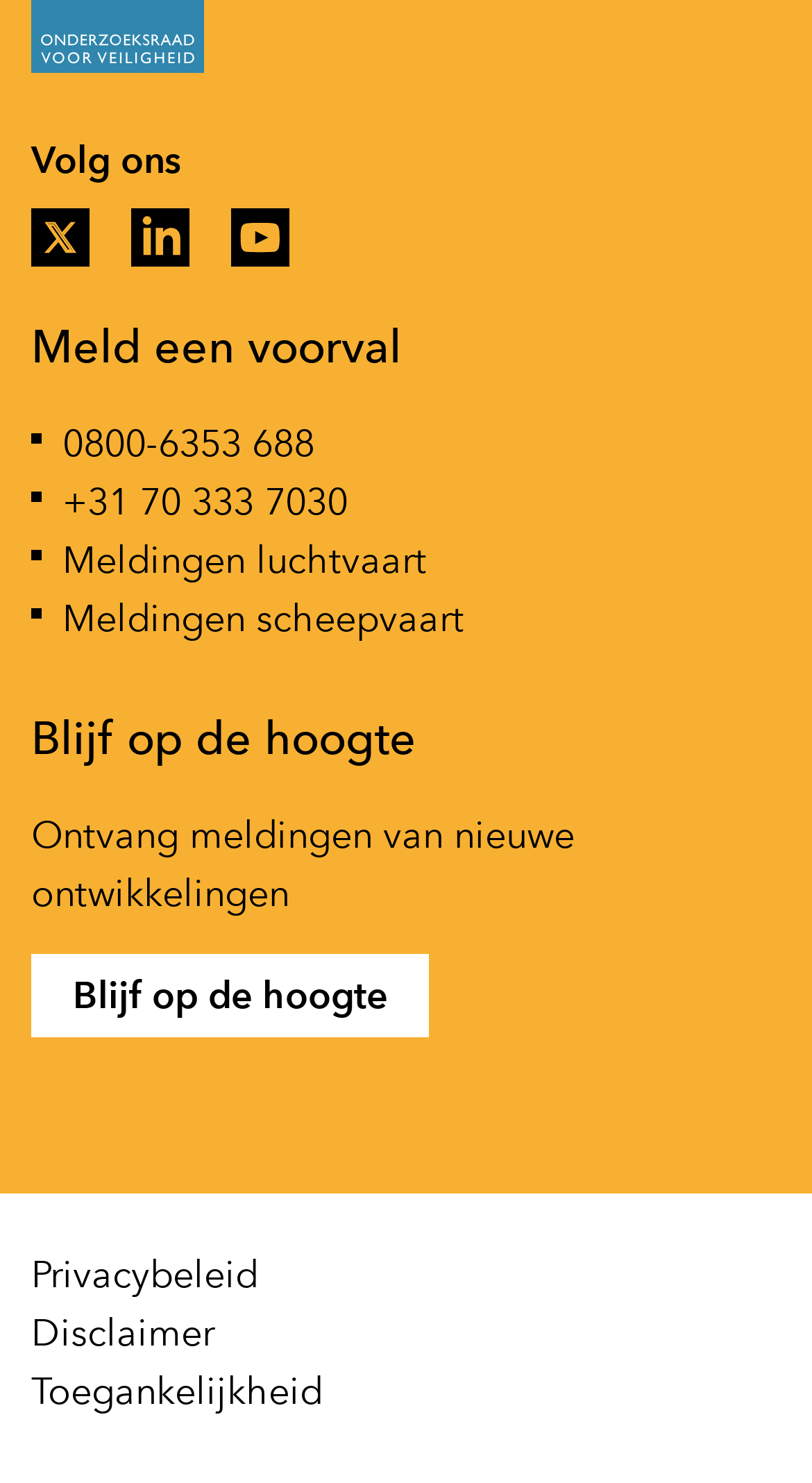Can you show the bounding box coordinates of the region to click on to complete the task described in the instruction: "Stay up to date with new developments"?

[0.038, 0.643, 0.528, 0.699]